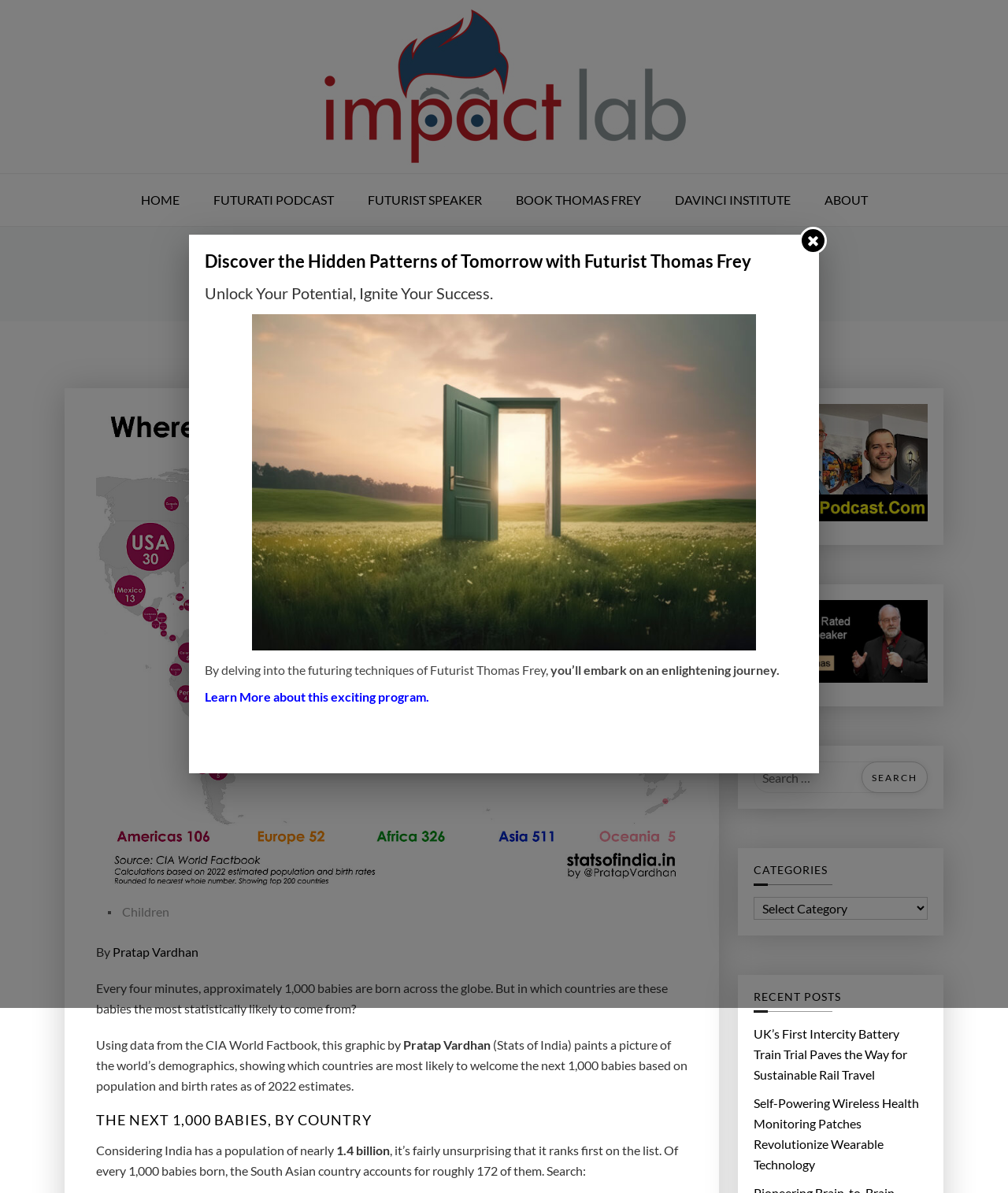Please give a short response to the question using one word or a phrase:
Who is the author of the article?

Pratap Vardhan